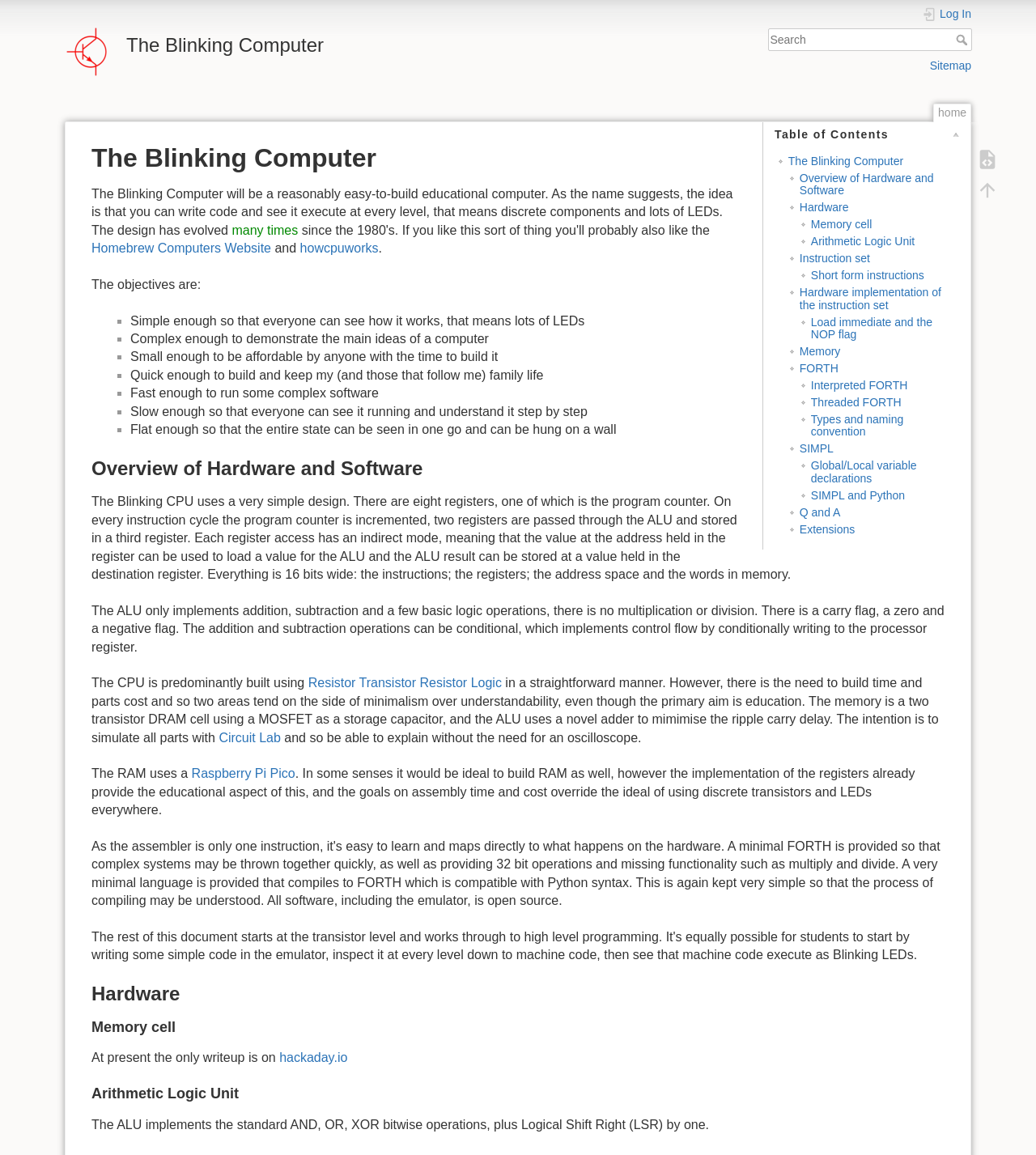What is used to simulate the parts of the computer? Examine the screenshot and reply using just one word or a brief phrase.

Circuit Lab